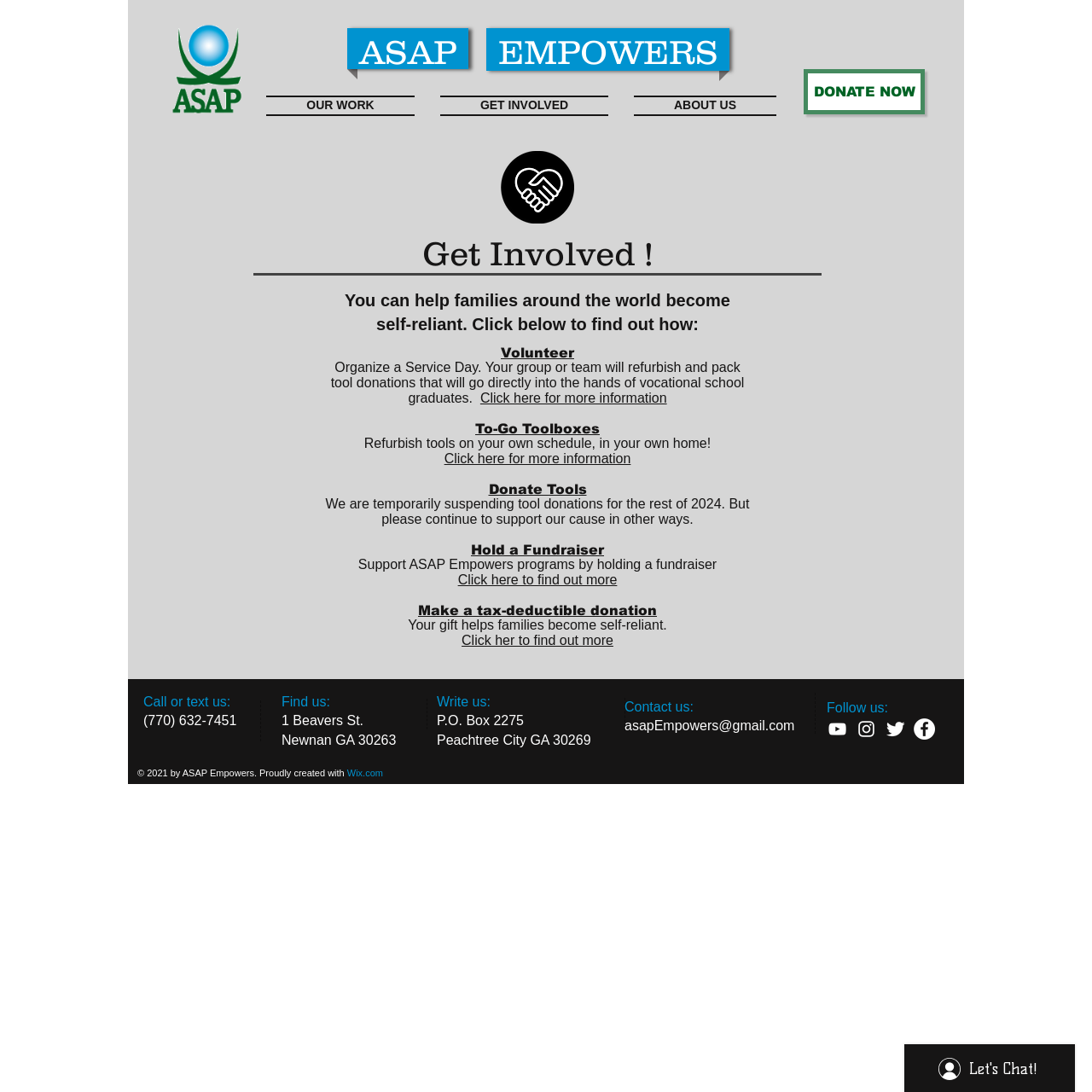Locate the bounding box coordinates of the area you need to click to fulfill this instruction: 'Learn more about To-Go Toolboxes'. The coordinates must be in the form of four float numbers ranging from 0 to 1: [left, top, right, bottom].

[0.435, 0.386, 0.549, 0.399]